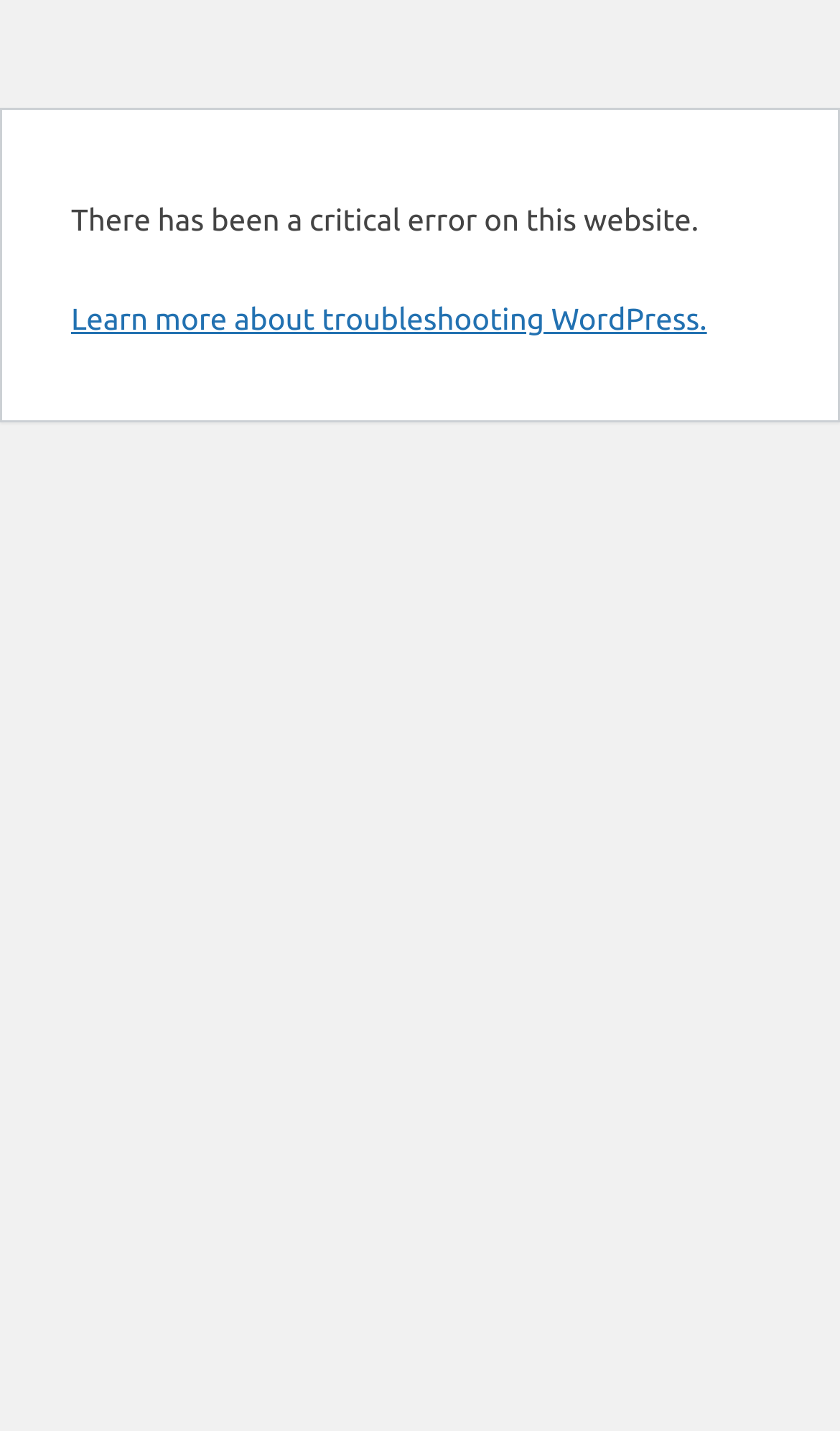Based on the element description Learn more about troubleshooting WordPress., identify the bounding box of the UI element in the given webpage screenshot. The coordinates should be in the format (top-left x, top-left y, bottom-right x, bottom-right y) and must be between 0 and 1.

[0.085, 0.211, 0.842, 0.235]